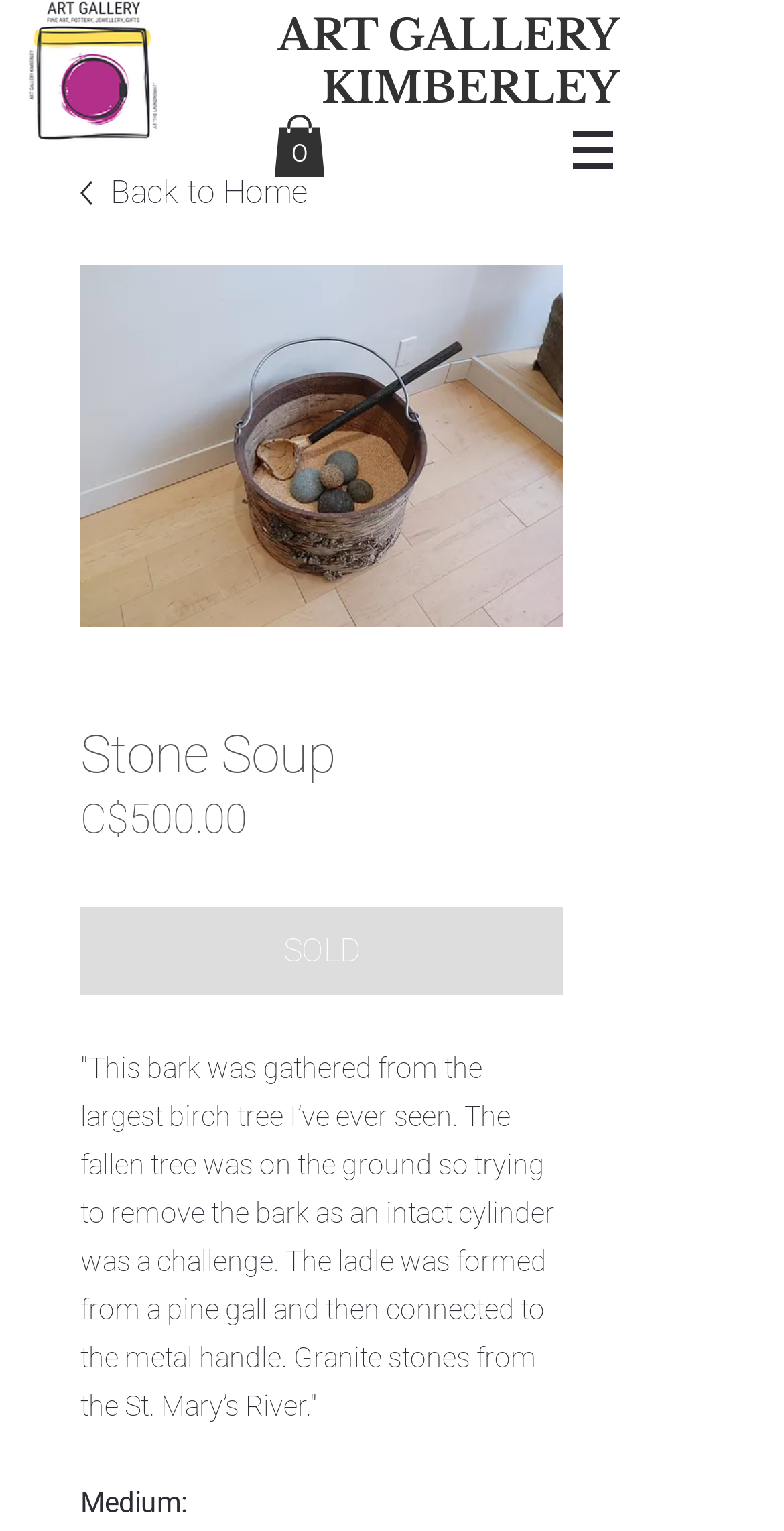Answer the question below using just one word or a short phrase: 
What is the name of the art gallery?

ART GALLERY KIMBERLEY